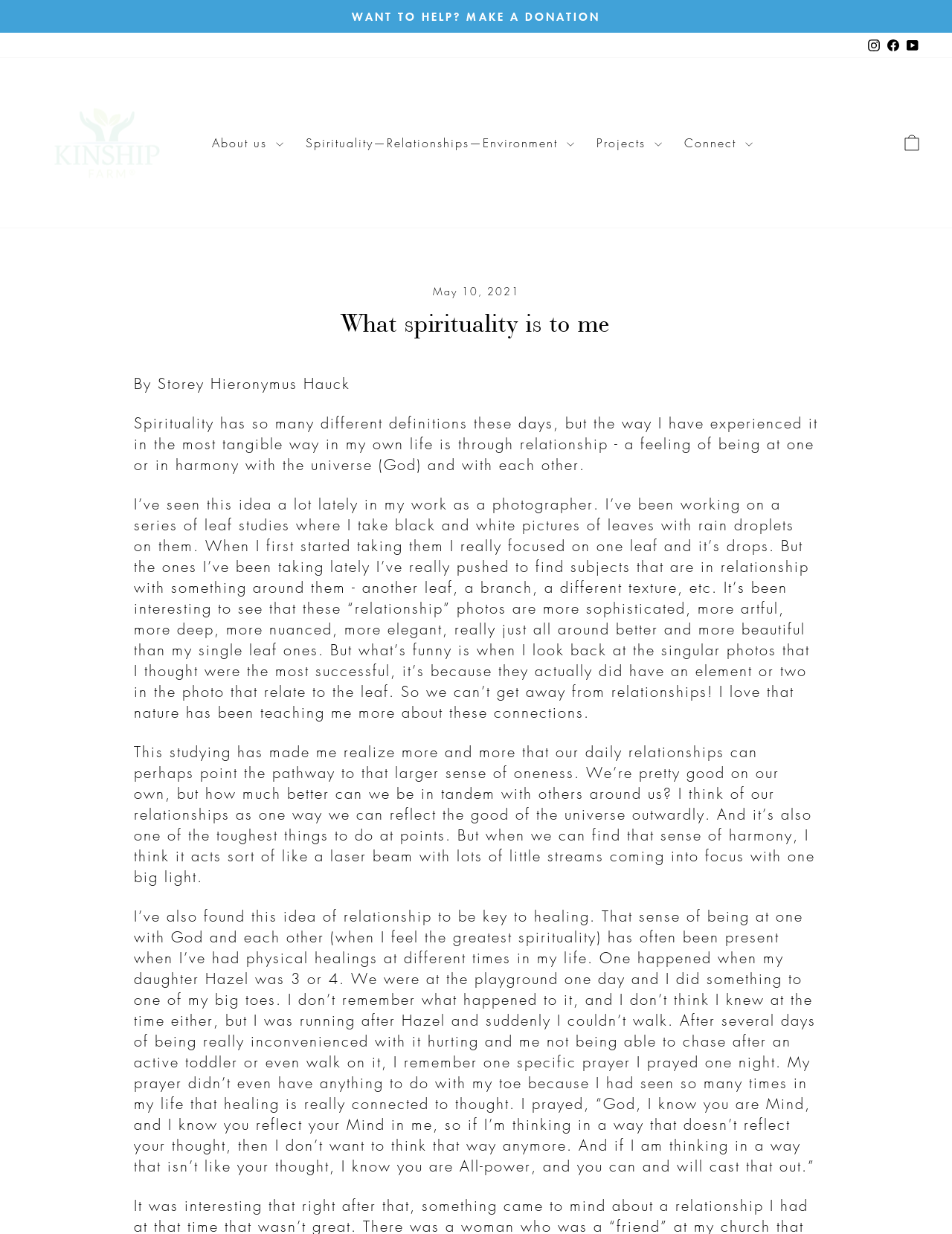Please give a concise answer to this question using a single word or phrase: 
What is the author's occupation?

Photographer